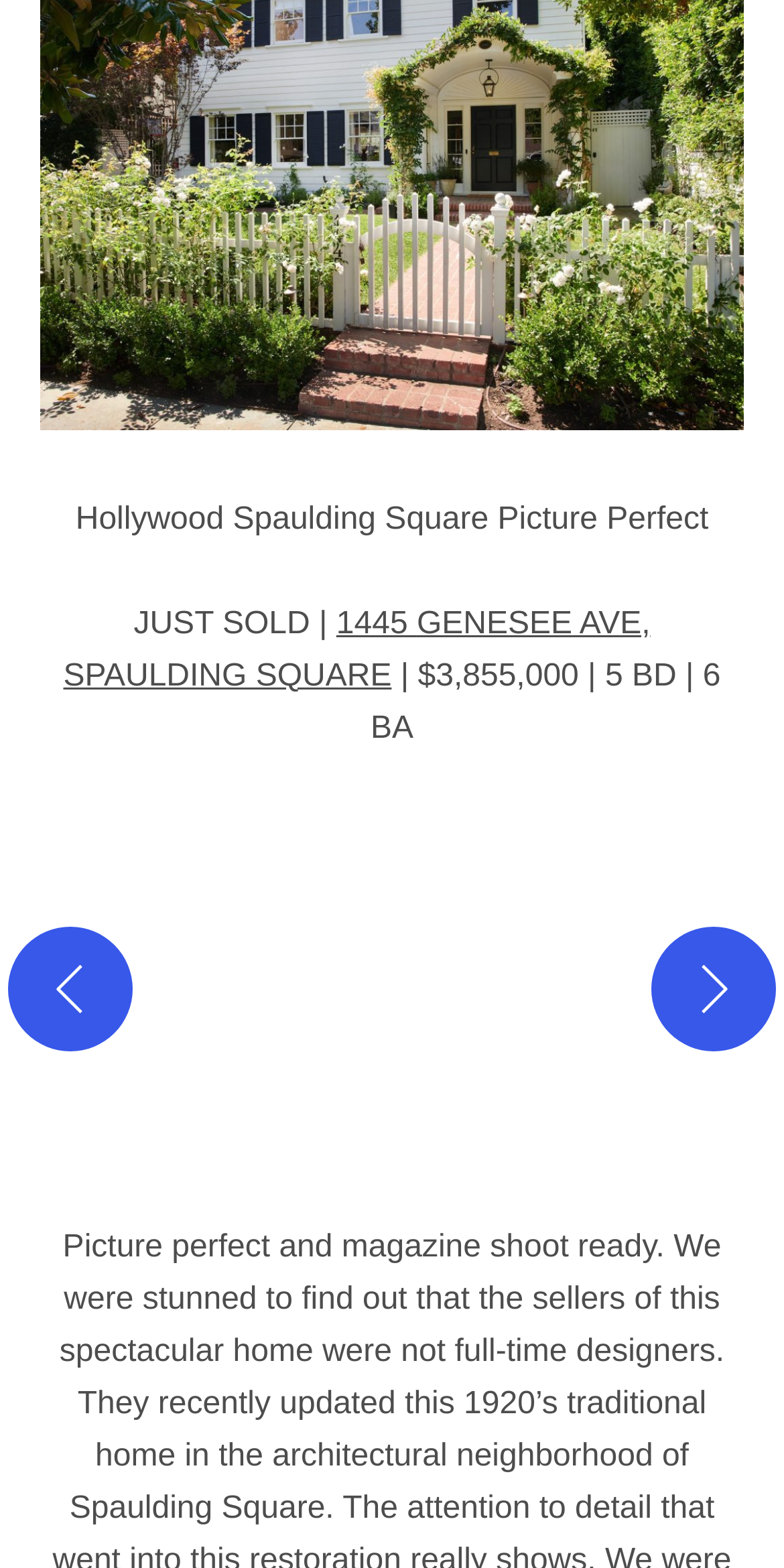Determine the bounding box coordinates for the region that must be clicked to execute the following instruction: "View previous image".

[0.01, 0.59, 0.169, 0.67]